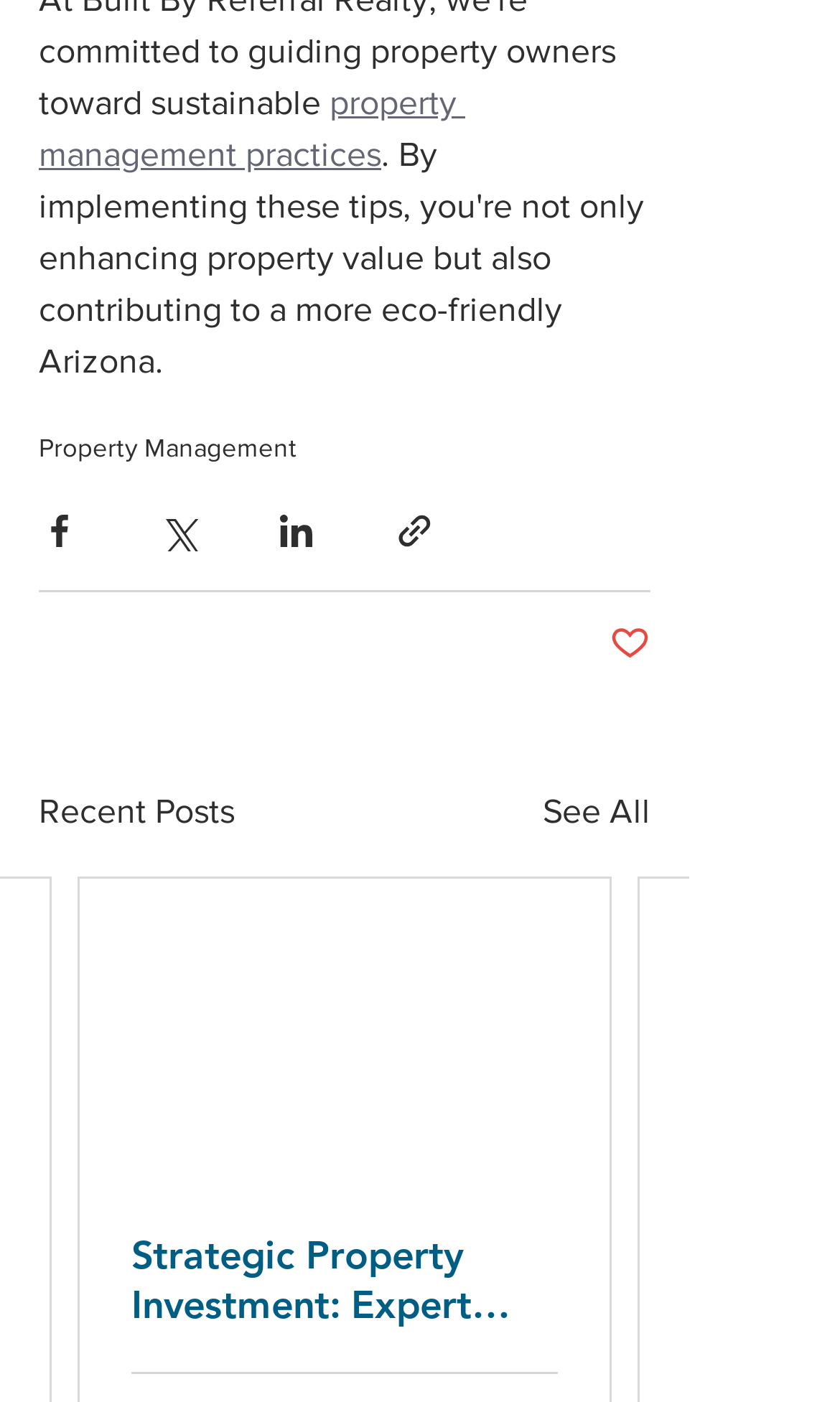Identify the bounding box coordinates for the region of the element that should be clicked to carry out the instruction: "Like the post". The bounding box coordinates should be four float numbers between 0 and 1, i.e., [left, top, right, bottom].

[0.726, 0.445, 0.774, 0.477]